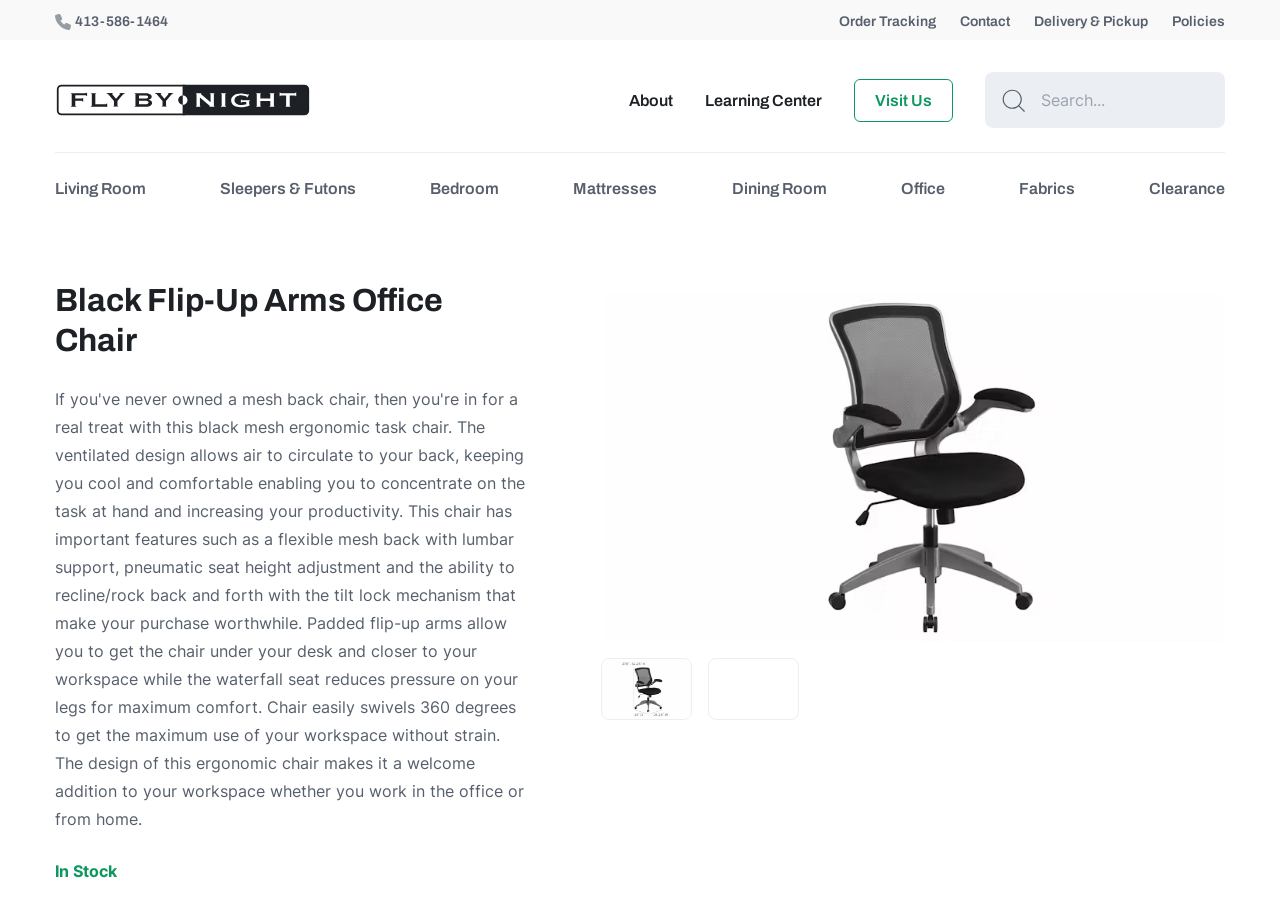Please give a short response to the question using one word or a phrase:
How many search links are there at the top?

4